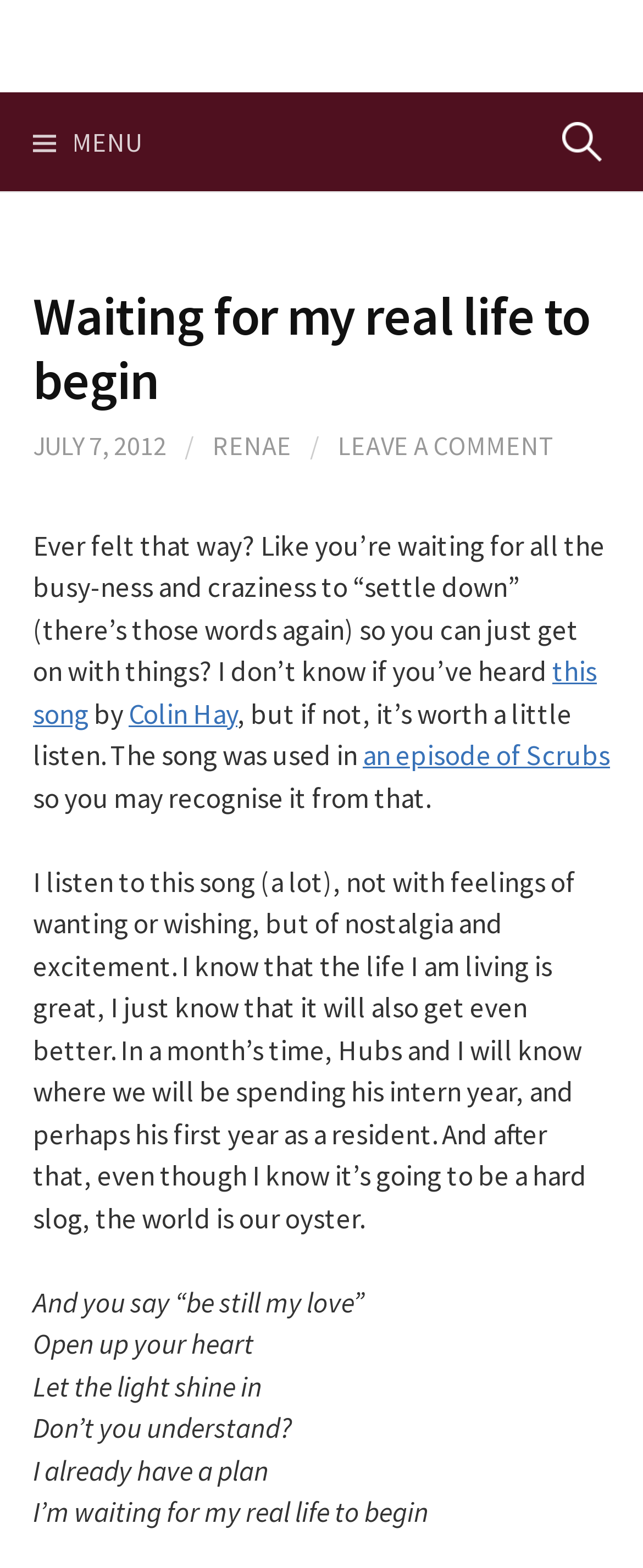Create an elaborate caption that covers all aspects of the webpage.

This webpage appears to be a personal blog post titled "Waiting for my real life to begin". At the top, there is a link to "Skip to content" and a "MENU" static text. On the right side, there is a search bar with a placeholder text "Search for:".

Below the search bar, there is a header section with the blog post title "Waiting for my real life to begin" and a timestamp "JULY 7, 2012". The author's name "RENAE" is also displayed in this section, along with a link to "LEAVE A COMMENT".

The main content of the blog post is a long paragraph of text that discusses the feeling of waiting for life to settle down and get on with things. The author mentions a song by Colin Hay and how it relates to their own feelings of nostalgia and excitement for the future. The text also mentions the author's husband's upcoming intern year and residency.

Throughout the blog post, there are several quotes from the song "Waiting for my real life to begin" by Colin Hay, which are displayed in a poetic format with short sentences or phrases on separate lines. These quotes are scattered throughout the text, adding a lyrical touch to the blog post.

Overall, the webpage has a simple and clean layout, with a focus on the blog post content and minimal distractions.